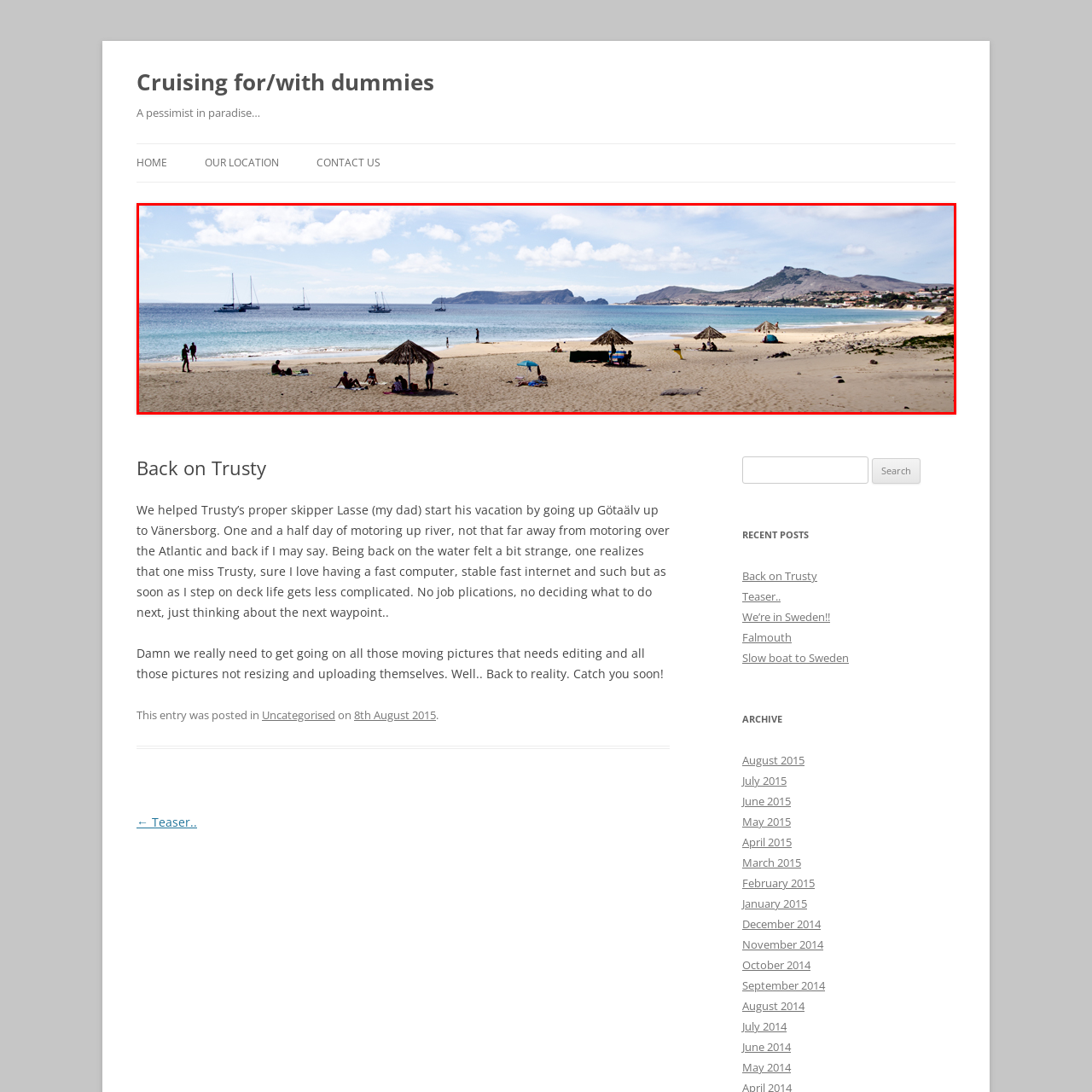Analyze the image highlighted by the red bounding box and give a one-word or phrase answer to the query: What is floating on the water in the background?

Sailboats